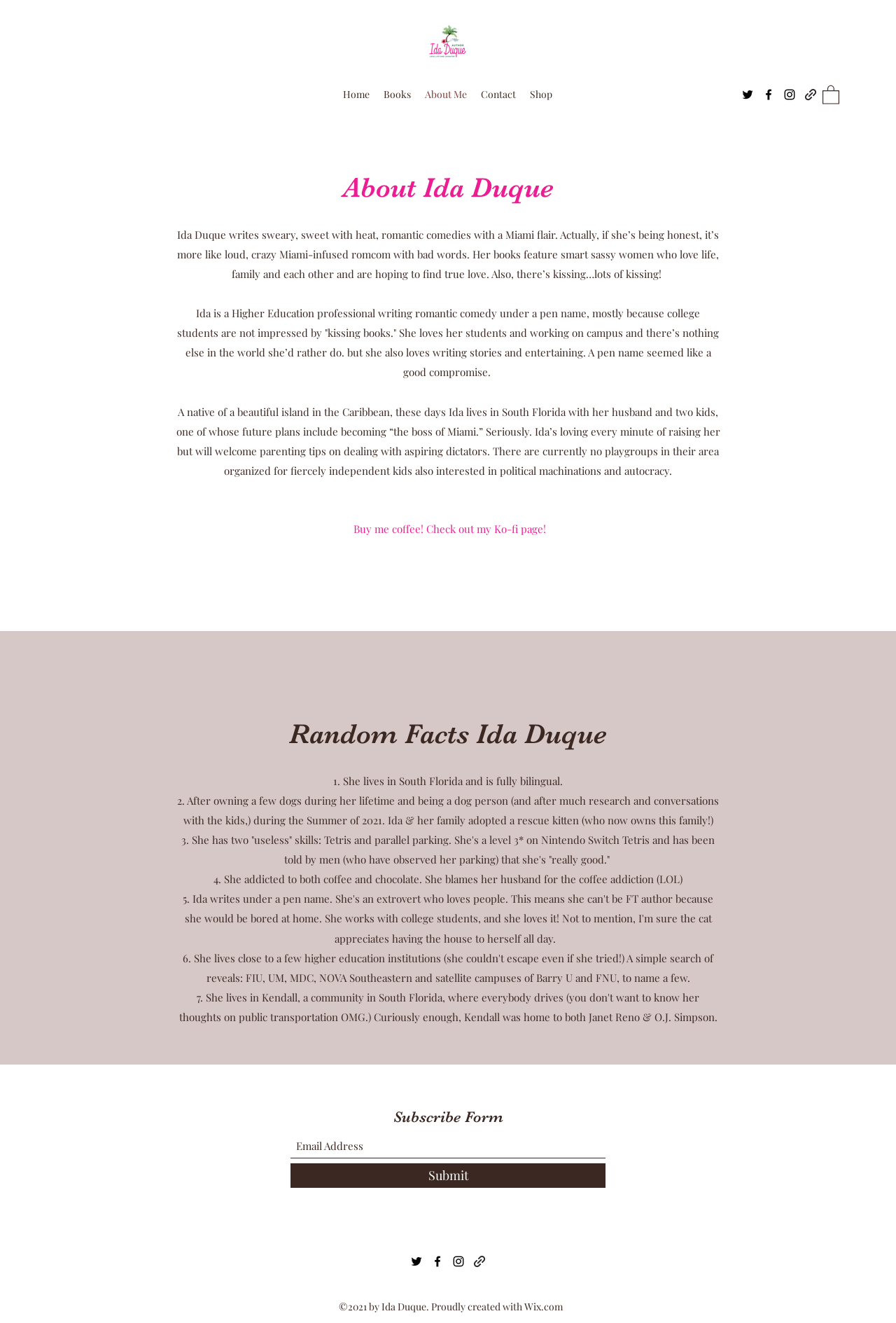Detail the various sections and features present on the webpage.

This webpage is about Ida Duque, an author who writes romantic comedies. At the top of the page, there is a navigation menu with links to "Home", "Books", "About Me", "Contact", and "Shop". Below the navigation menu, there is a social bar with links to Twitter, Facebook, and Instagram, each accompanied by an icon.

On the left side of the page, there is a large image of Ida Duque's branding. Below the image, there is a heading "About Ida Duque" followed by a brief description of Ida's writing style and her books. The description is divided into three paragraphs, each providing more information about Ida's background, her writing, and her personal life.

Further down the page, there is a section titled "Random Facts Ida Duque" with four points listed, each providing an interesting fact about Ida. Below this section, there is a "Subscribe Form" where visitors can enter their email address to subscribe to Ida's newsletter.

At the bottom of the page, there is a second social bar with links to Twitter, Facebook, and Instagram, and a copyright notice that reads "©2021 by Ida Duque. Proudly created with Wix.com".